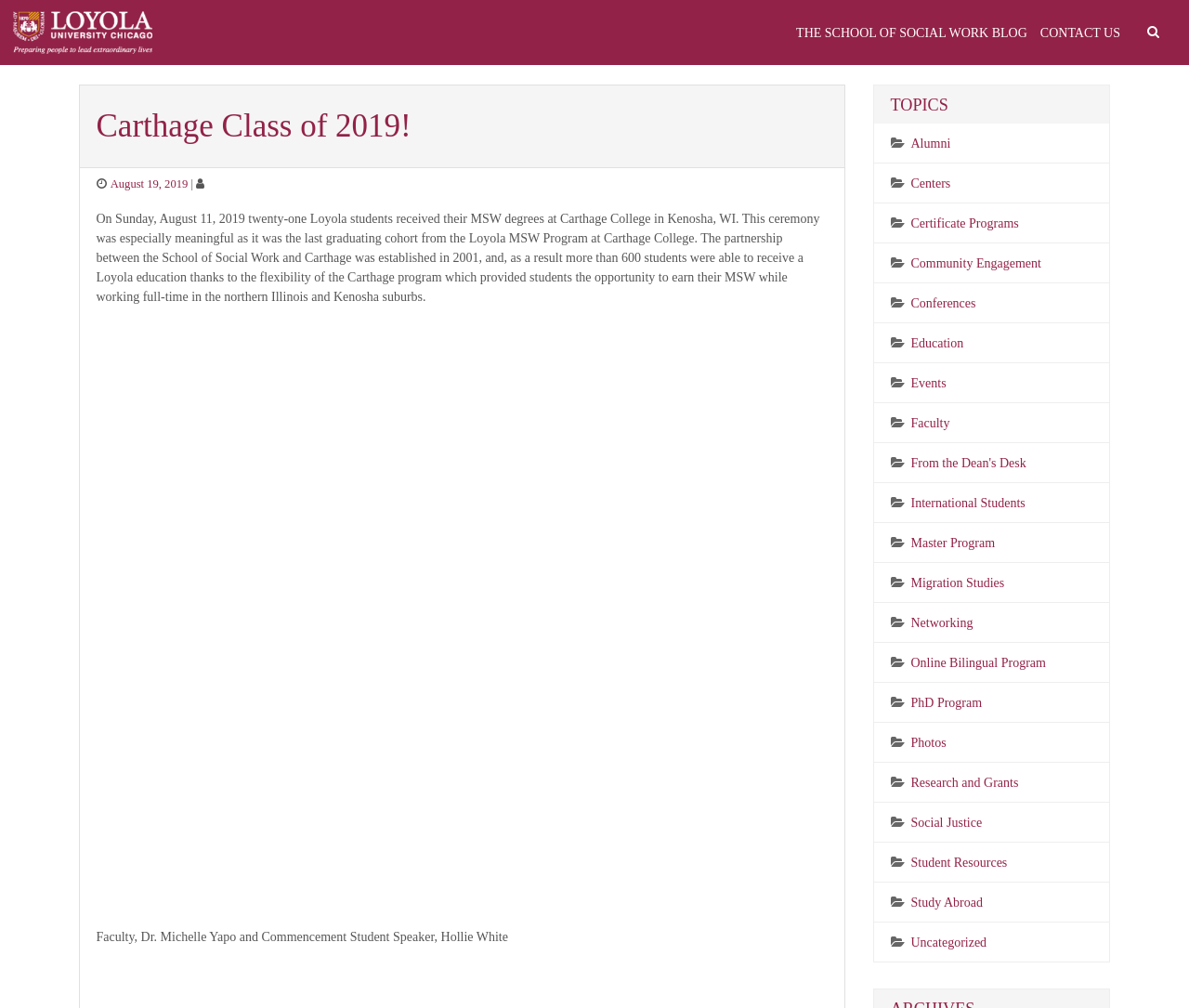How many students received their MSW degrees at Carthage College?
Look at the image and answer with only one word or phrase.

21